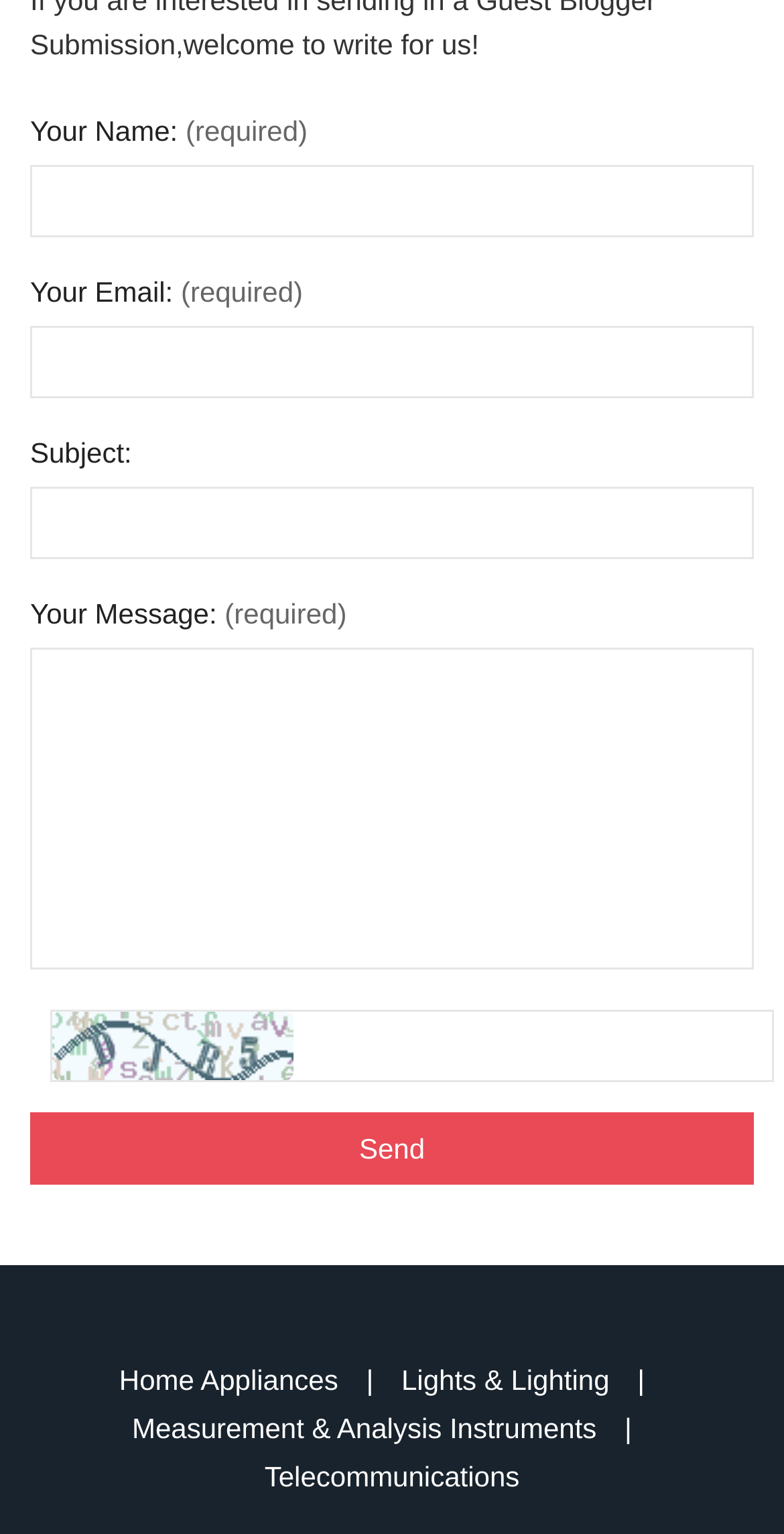What is the text on the button at the bottom of the form?
Please answer the question as detailed as possible.

The button at the bottom of the form has the text 'Send' and is located at a bounding box coordinate of [0.038, 0.725, 0.962, 0.773].